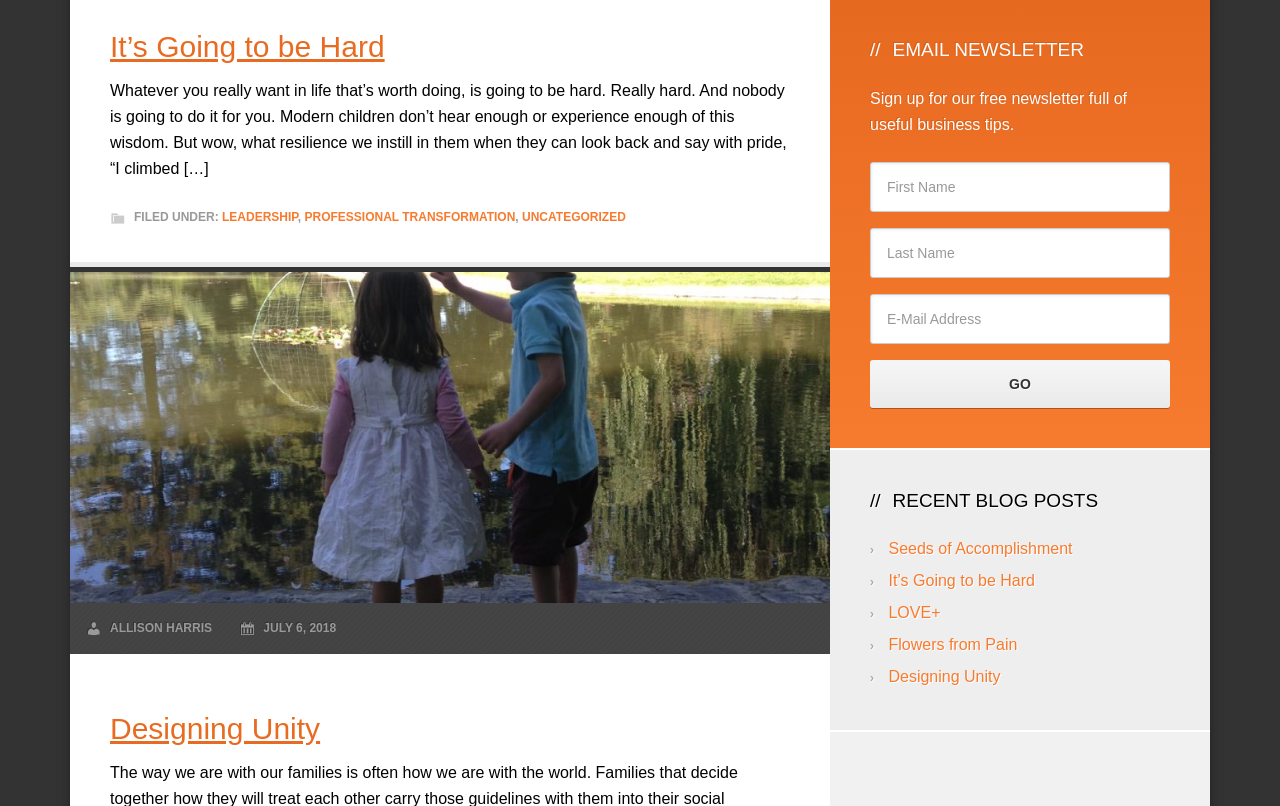Predict the bounding box for the UI component with the following description: "Flowers from Pain".

[0.694, 0.79, 0.795, 0.811]